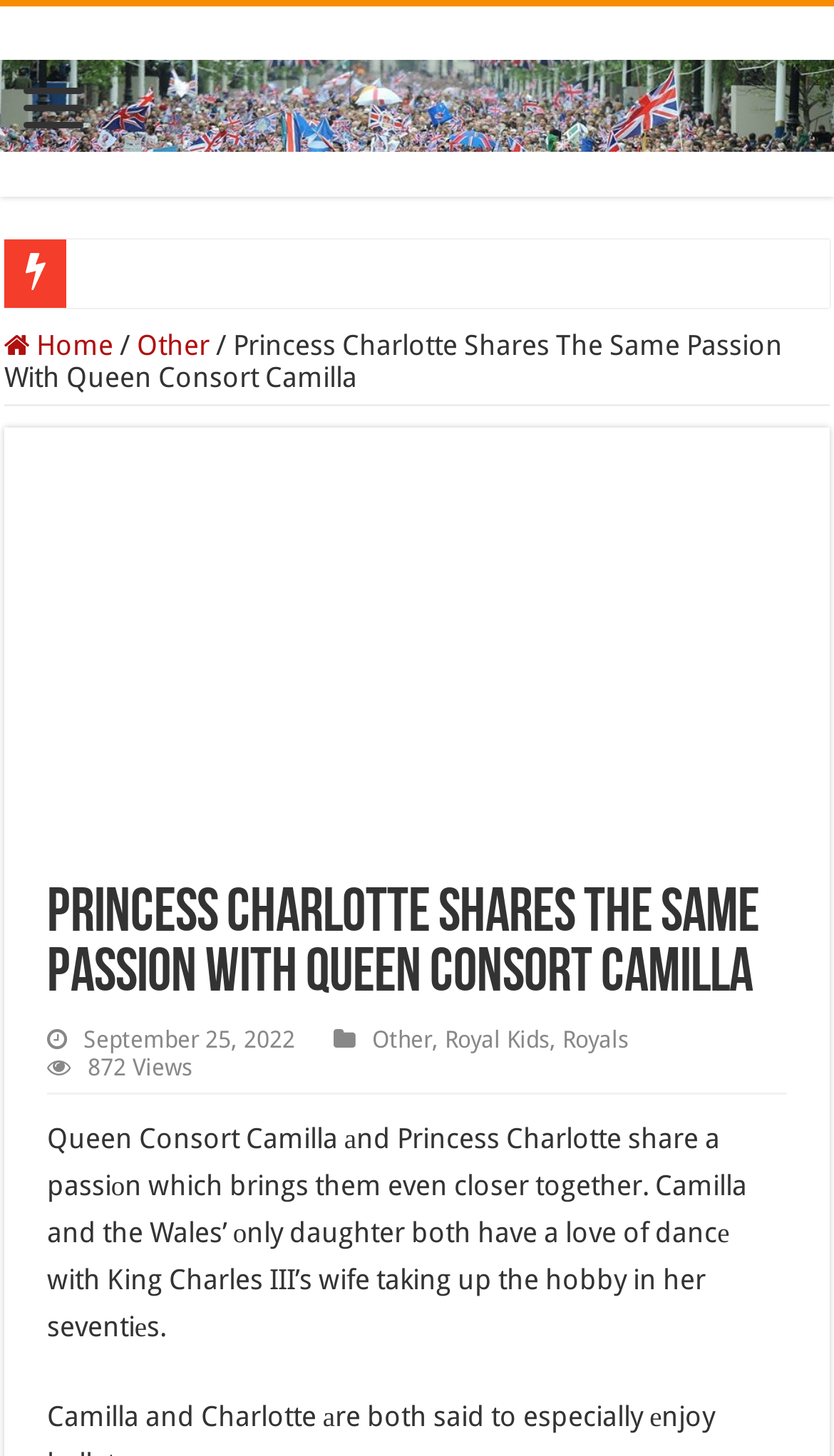Extract the bounding box coordinates of the UI element described by: "Home". The coordinates should include four float numbers ranging from 0 to 1, e.g., [left, top, right, bottom].

[0.005, 0.226, 0.149, 0.25]